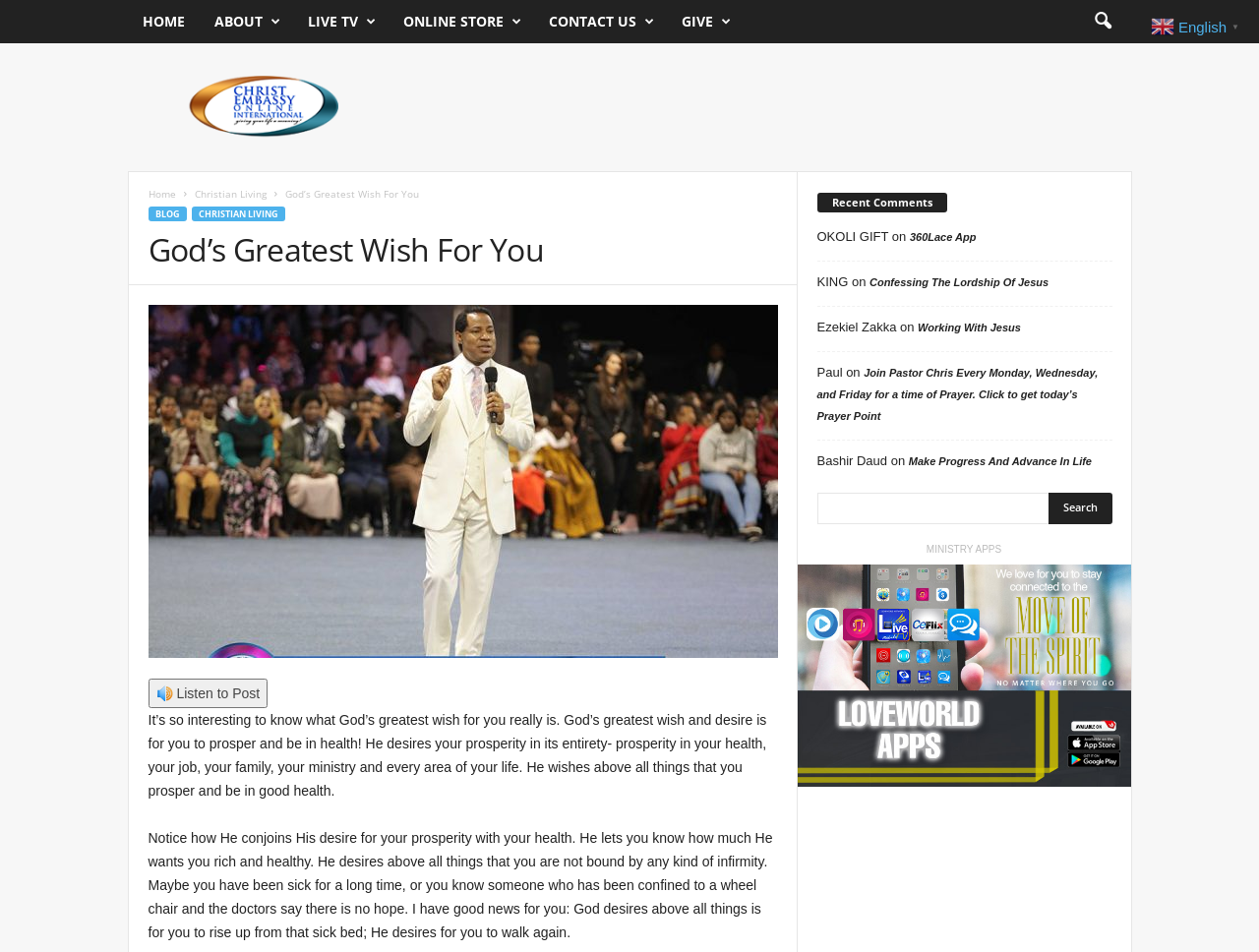Generate a thorough caption detailing the webpage content.

The webpage is about Christ Embassy, with a focus on God's greatest wish for individuals. At the top, there is a navigation menu with links to "HOME", "LIVE TV", "ONLINE STORE", "CONTACT US", and "GIVE". To the right of this menu, there is a button with an icon.

Below the navigation menu, there is a section with a link to "Christ Embassy" and an image. Underneath this, there are links to "Home", "Christian Living", and "BLOG", as well as a header with the title "God's Greatest Wish For You". 

Following this, there is an image, and then a button to "Listen to Post". The main content of the page is a series of paragraphs discussing God's desire for individuals to prosper and be in good health. The text explains that God wants people to be rich and healthy, and desires above all things for them to rise up from sickness and walk again.

To the right of the main content, there is a section with recent comments, including links to articles and comments from individuals. There is also a search bar with a button to search.

At the bottom of the page, there is a section with links to ministry apps, and an image. Finally, there is a link to switch the language to English in the top right corner of the page.